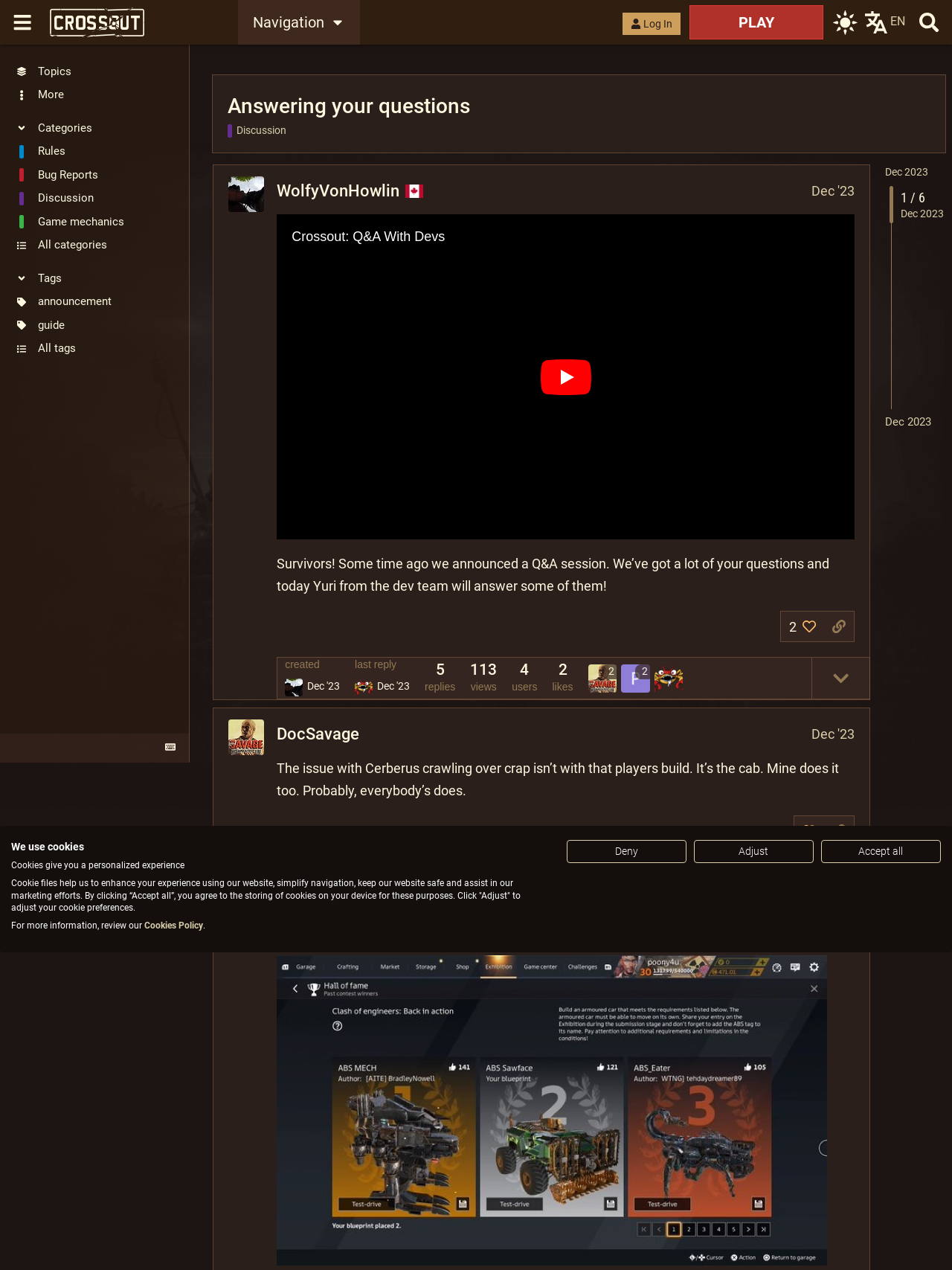Please look at the image and answer the question with a detailed explanation: How many replies are there to the first post?

I found this answer by looking at the first post section, where I saw a static text with the value '113' next to the text 'replies'. This indicates that there are 113 replies to the first post.